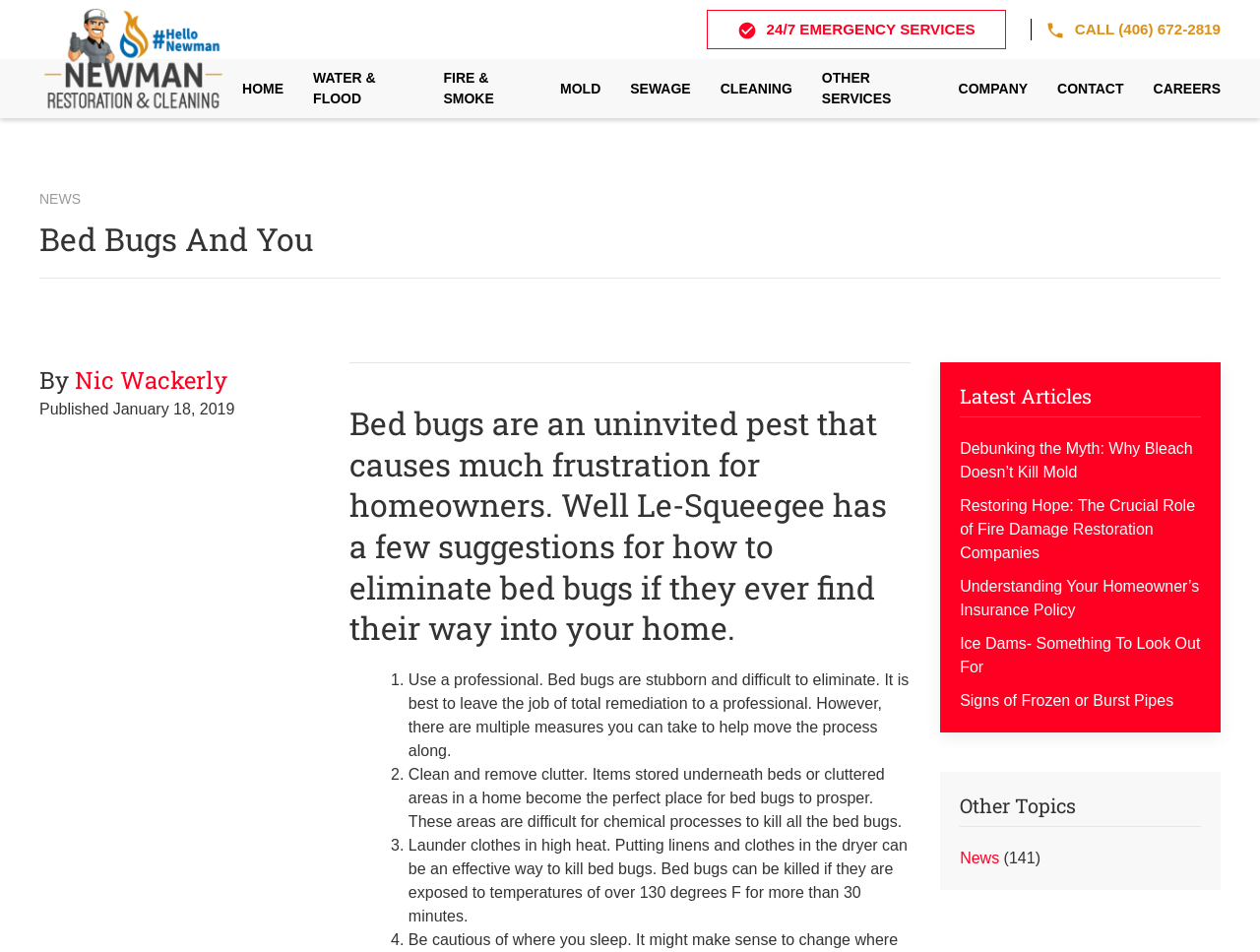Construct a thorough caption encompassing all aspects of the webpage.

This webpage is about Newman Restoration & Cleaning, a company that provides expert bed bug removal services in Billings, MT. At the top of the page, there are two prominent links: "24/7 EMERGENCY SERVICES" and "CALL (406) 672-2819", accompanied by small images. Below these links, there is a navigation menu with various options such as "HOME", "WATER & FLOOD", "FIRE & SMOKE", "MOLD", "SEWAGE", "CLEANING", "OTHER SERVICES", "COMPANY", "CONTACT", and "CAREERS".

The main content of the page is divided into two sections. The first section has a heading "Bed Bugs And You" and features an article written by Nic Wackerly, published on January 18, 2019. The article discusses how to eliminate bed bugs from homes and provides four suggestions: using a professional, cleaning and removing clutter, laundering clothes in high heat, and other measures.

The second section is titled "Latest Articles" and lists five news articles related to restoration and cleaning services, including topics such as mold, fire damage restoration, and homeowner's insurance policies. Below this section, there is another heading "Other Topics" with a single link to "News" and a number "(141)" indicating the number of news articles.

Overall, the webpage provides information about Newman Restoration & Cleaning's services, particularly bed bug removal, and offers resources and articles related to restoration and cleaning.